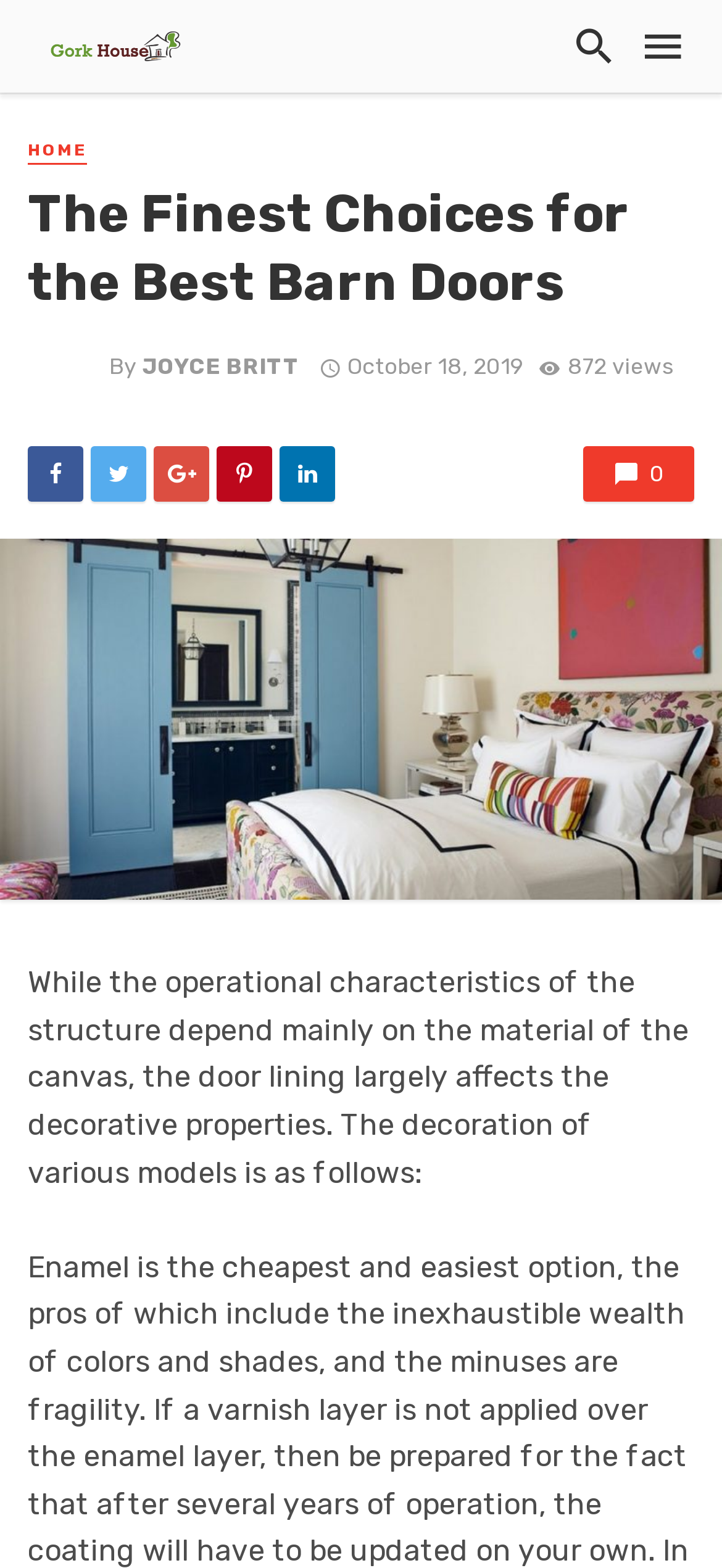Summarize the webpage in an elaborate manner.

The webpage appears to be a blog post or article about barn doors. At the top left corner, there is a logo image with a link. Next to it, there are two icons, a button and a link, which seem to be navigation or menu buttons. 

Below the logo, there is a header section that spans the entire width of the page. It contains a link to the "HOME" page, a heading that reads "The Finest Choices for the Best Barn Doors", an image of a person named Joyce Britt, and some metadata about the article, including the author's name, date, and time of publication, and the number of views.

Underneath the header section, there are five social media links, represented by icons, aligned horizontally. 

The main content of the article starts below these social media links. The text begins with a paragraph that discusses the operational characteristics of barn doors and how they are affected by the material of the canvas and door lining. The paragraph is quite long and takes up most of the page.